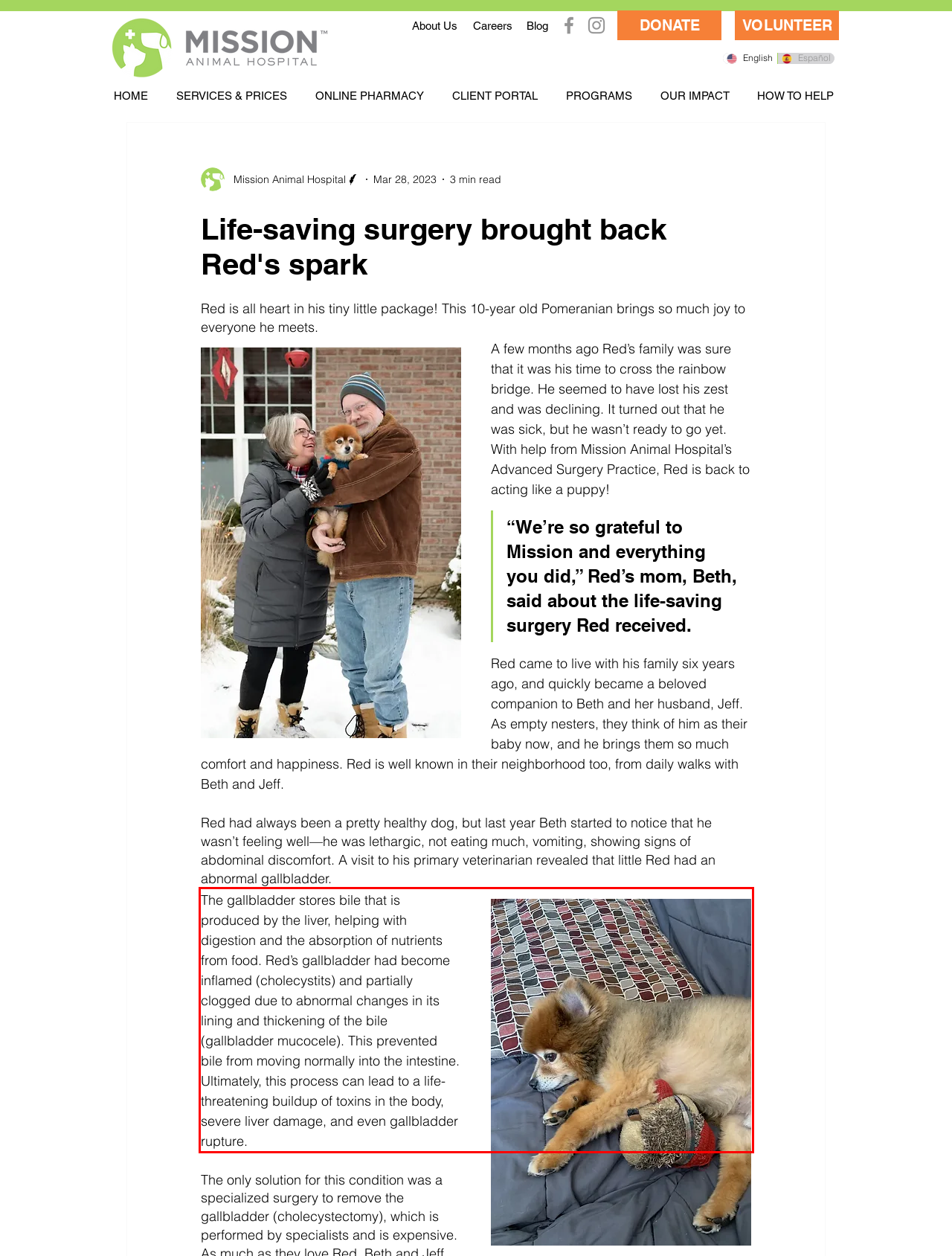You are provided with a screenshot of a webpage featuring a red rectangle bounding box. Extract the text content within this red bounding box using OCR.

The gallbladder stores bile that is produced by the liver, helping with digestion and the absorption of nutrients from food. Red’s gallbladder had become inflamed (cholecystits) and partially clogged due to abnormal changes in its lining and thickening of the bile (gallbladder mucocele). This prevented bile from moving normally into the intestine. Ultimately, this process can lead to a life-threatening buildup of toxins in the body, severe liver damage, and even gallbladder rupture.